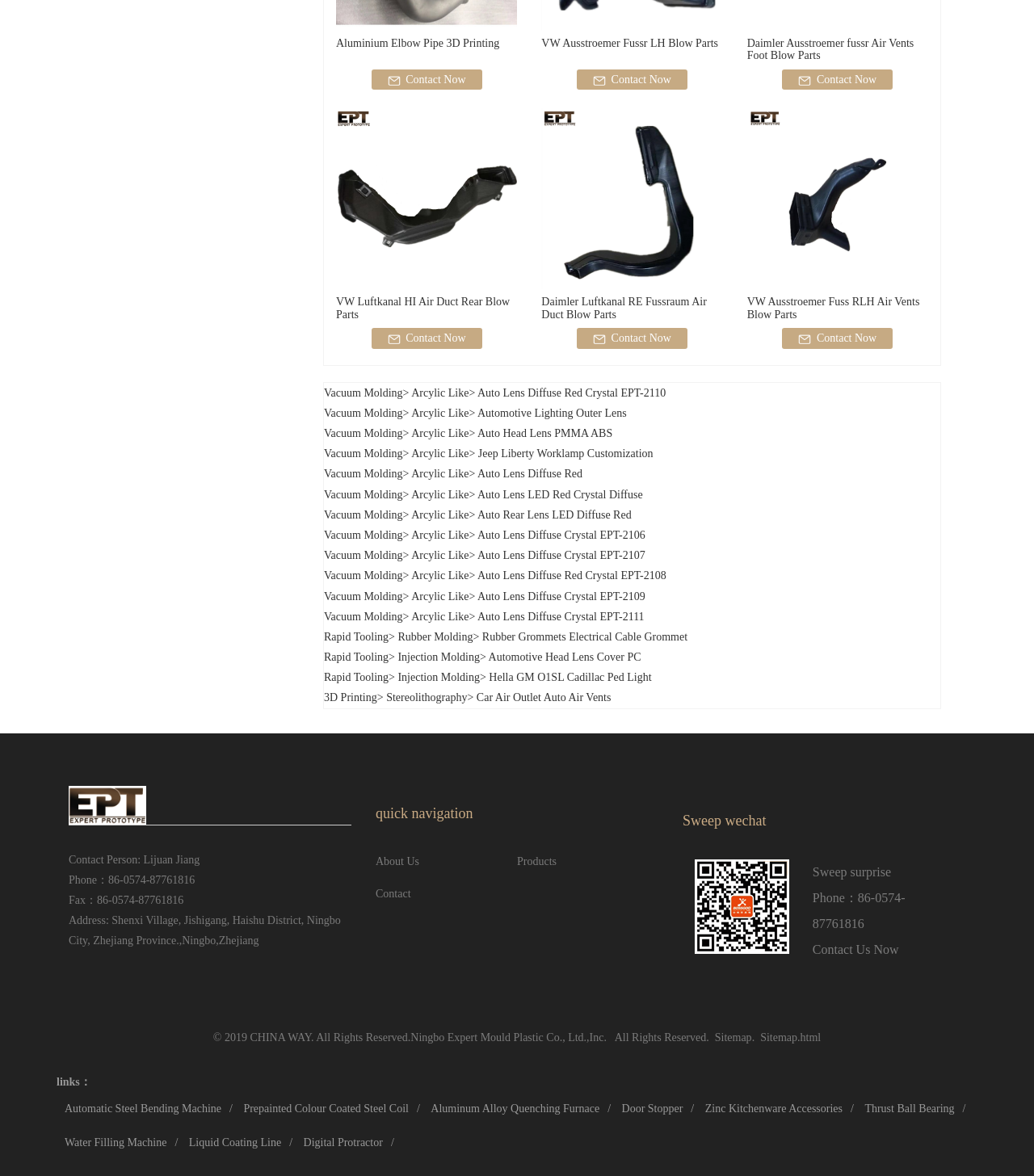Determine the bounding box coordinates for the UI element matching this description: "Vacuum Molding".

[0.313, 0.502, 0.39, 0.512]